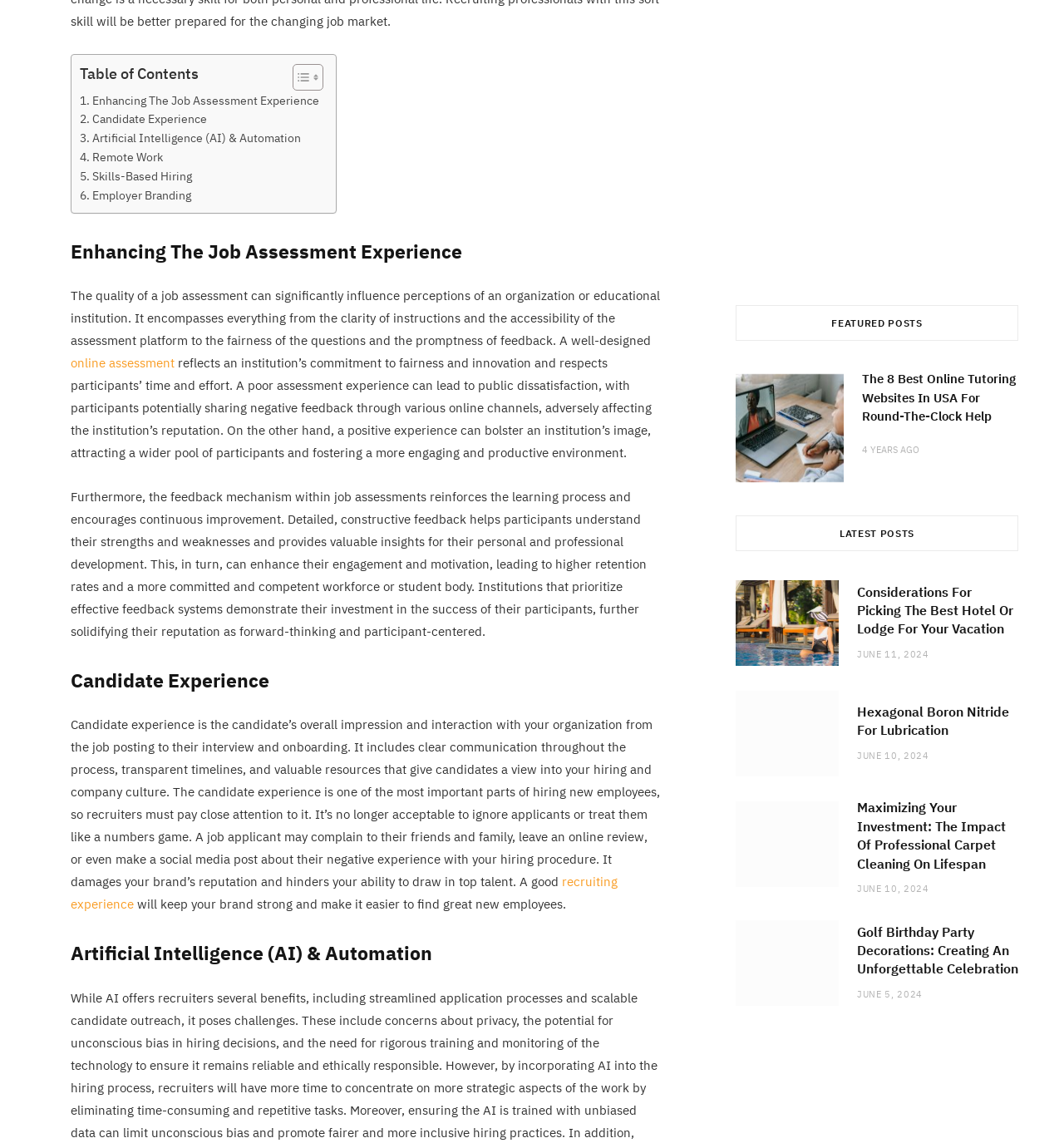Respond to the following question with a brief word or phrase:
What is the main topic of the webpage?

Job assessment and hiring